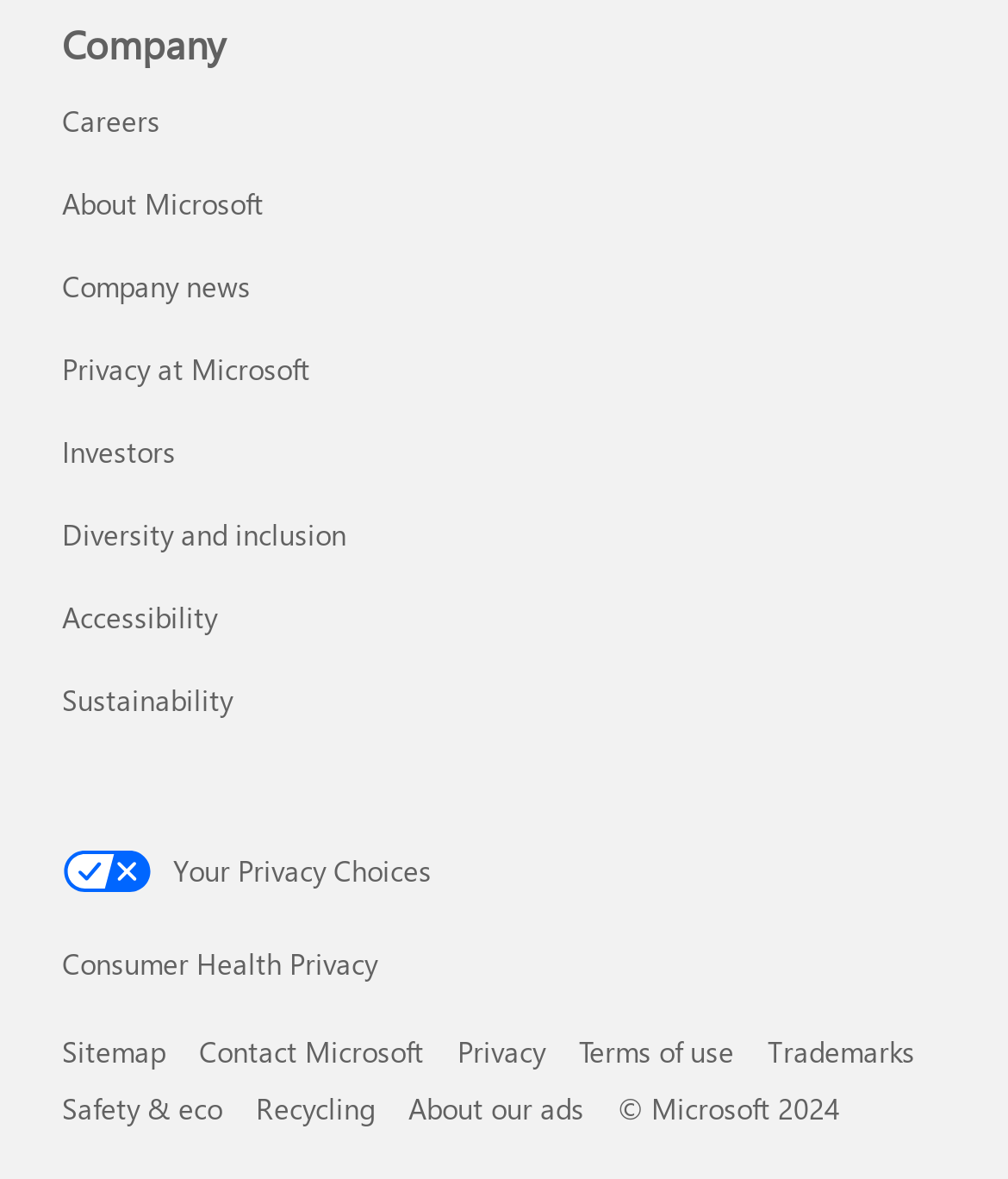Find the bounding box coordinates of the area to click in order to follow the instruction: "Visit the National Geographic krill page".

None